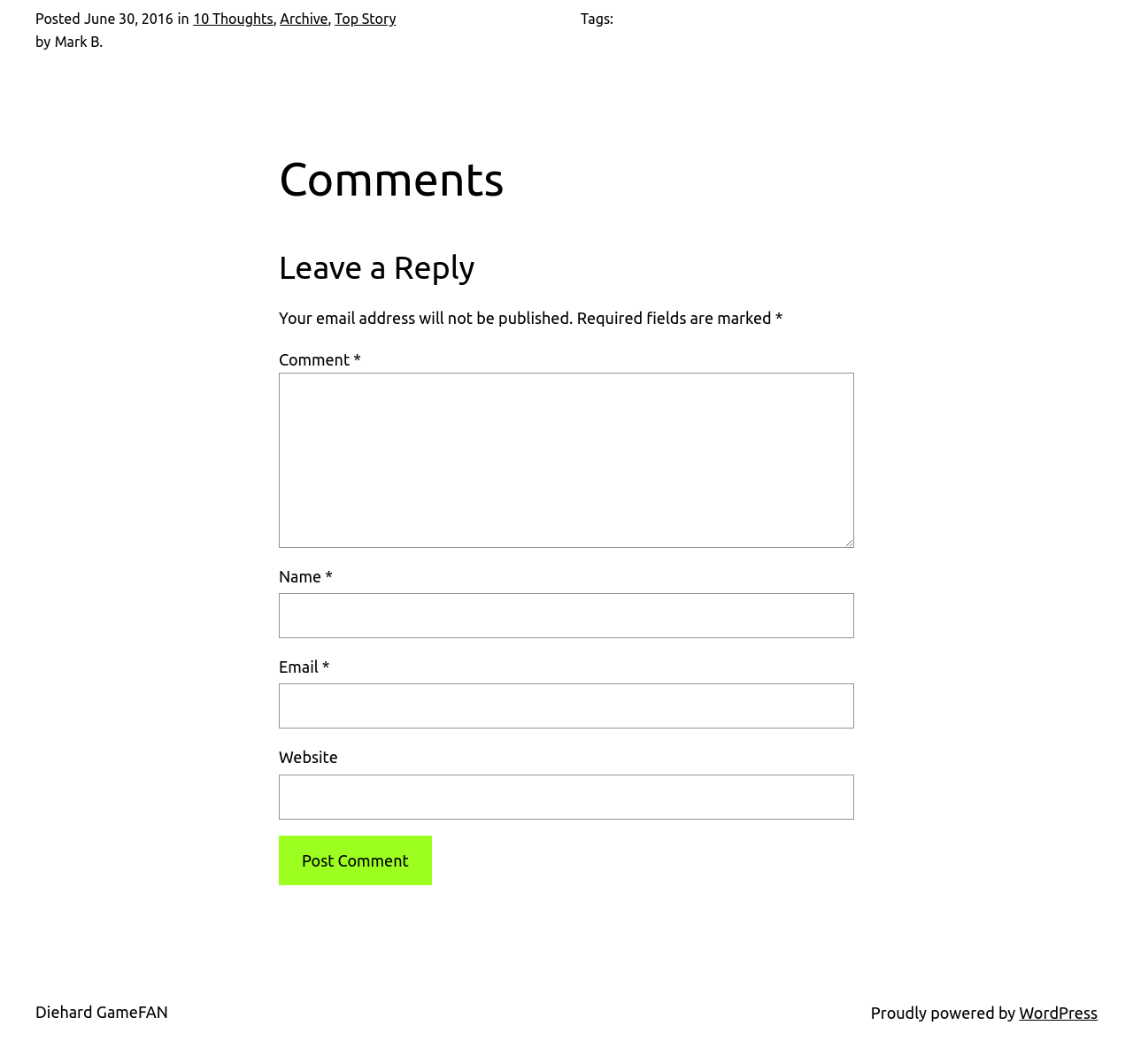Please provide the bounding box coordinates for the element that needs to be clicked to perform the following instruction: "Click the 'Story' link". The coordinates should be given as four float numbers between 0 and 1, i.e., [left, top, right, bottom].

None